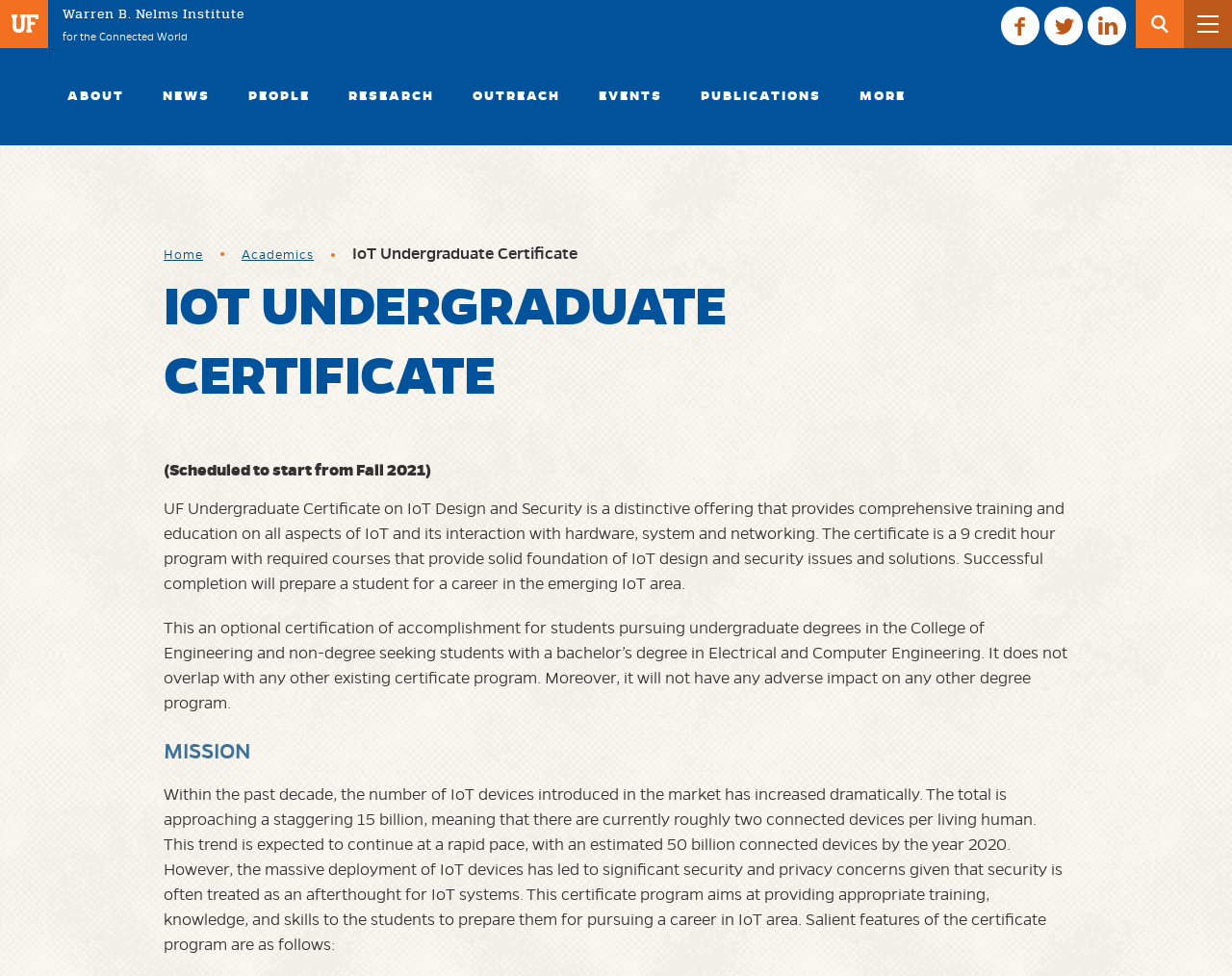Describe all visible elements and their arrangement on the webpage.

The webpage is about the IoT Undergraduate Certificate program offered by the Warren B. Nelms Institute. At the top left corner, there is a link to visit the main University of Florida website, accompanied by a UF logo. Below this, there is a layout table with several links, including "ABOUT", "NEWS", "PEOPLE", "RESEARCH", "OUTREACH", "EVENTS", "PUBLICATIONS", and "MORE", which are evenly spaced and aligned horizontally.

On the top right corner, there are three social media links: "FACEBOOK", "TWITTER", and "LINKEDIN", each with its respective logo. Next to these links, there is a search bar with a "Submit" button, and a menu icon.

Below the top section, there is a navigation breadcrumb trail that shows the path "Home" > "Academics" > "IoT Undergraduate Certificate". 

The main content of the webpage is divided into sections. The first section has a heading "IOT UNDERGRADUATE CERTIFICATE" and a subheading "(Scheduled to start from Fall 2021)". Below this, there is a paragraph describing the certificate program, which provides comprehensive training and education on all aspects of IoT and its interaction with hardware, system, and networking. 

The next section has a heading "MISSION" and a long paragraph describing the importance of IoT security and privacy, and how the certificate program aims to provide students with the necessary training, knowledge, and skills to pursue a career in the IoT area.